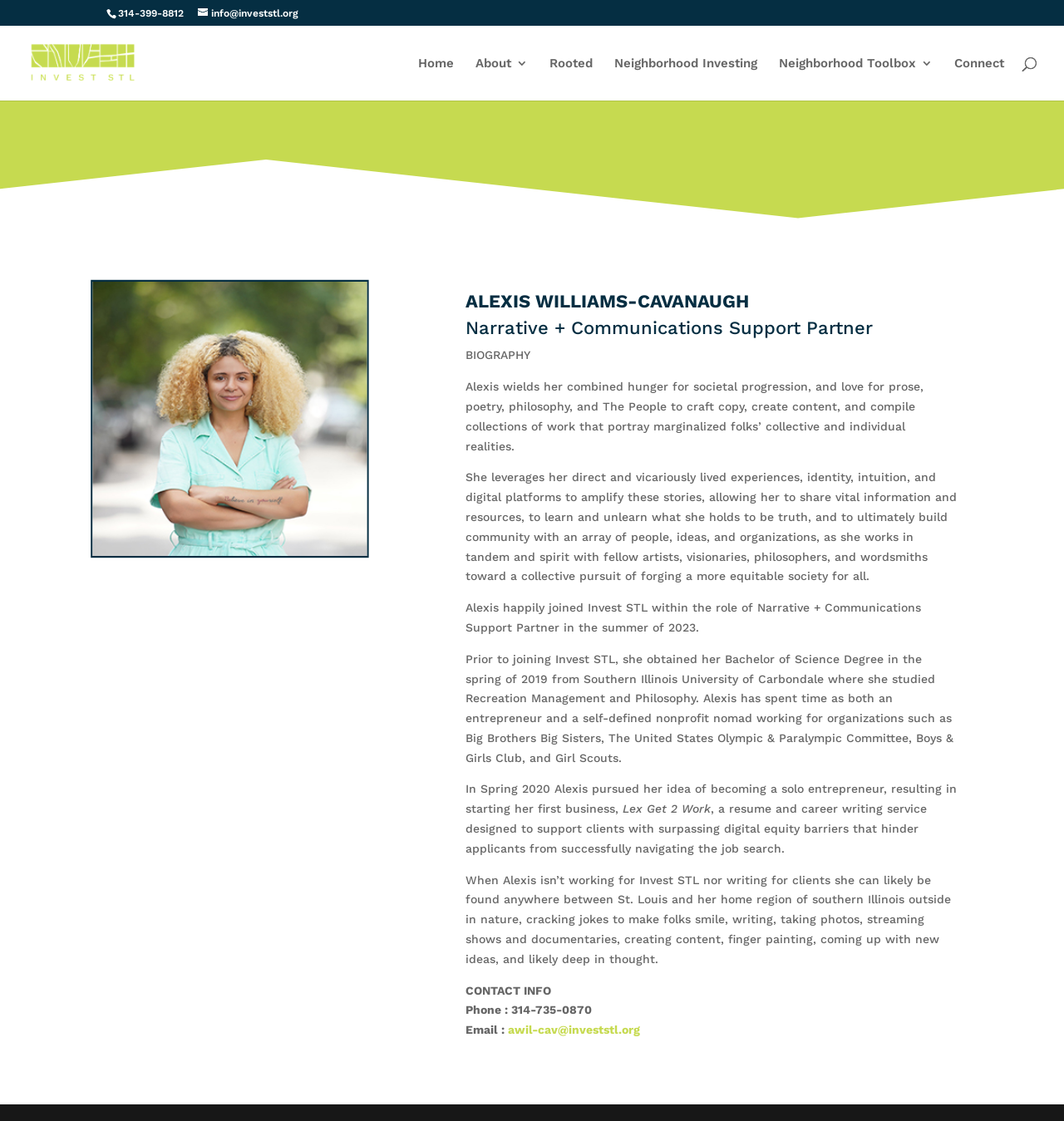Specify the bounding box coordinates of the element's region that should be clicked to achieve the following instruction: "Click the 'Home' link". The bounding box coordinates consist of four float numbers between 0 and 1, in the format [left, top, right, bottom].

[0.393, 0.051, 0.427, 0.09]